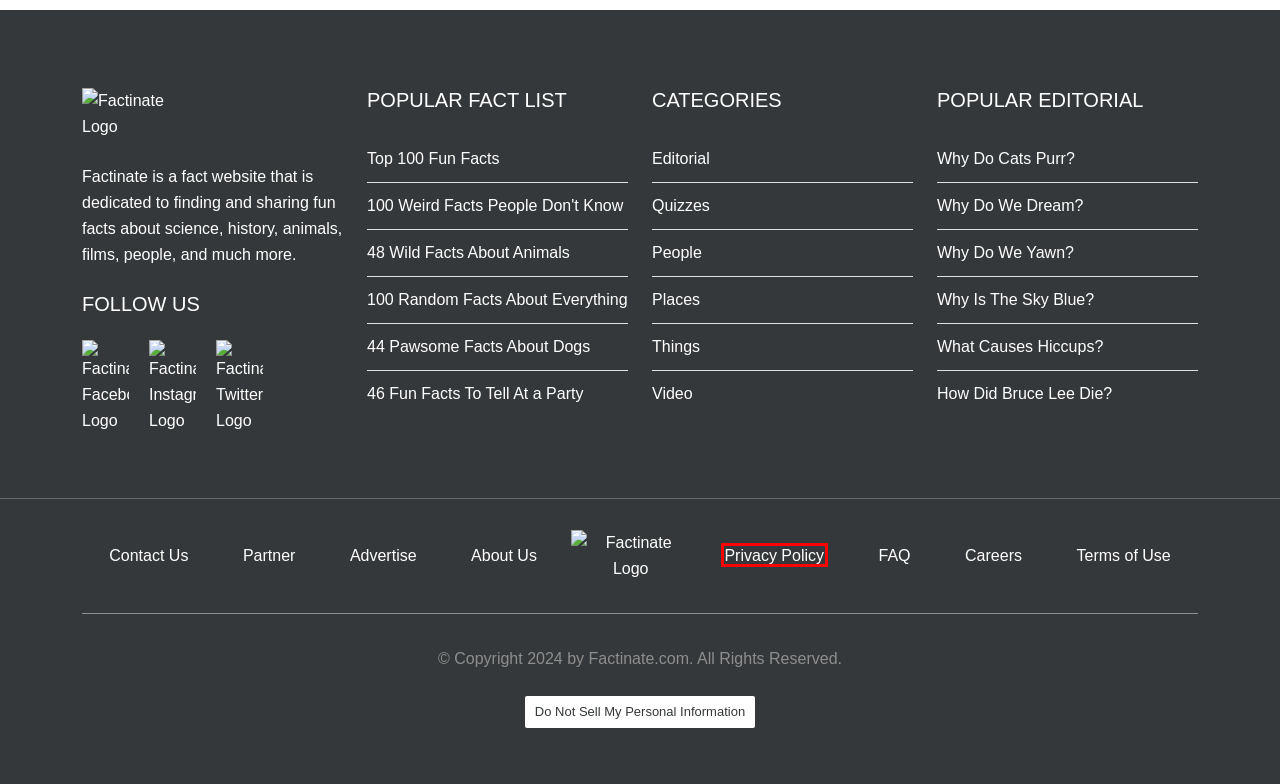You are given a screenshot of a webpage with a red rectangle bounding box around a UI element. Select the webpage description that best matches the new webpage after clicking the element in the bounding box. Here are the candidates:
A. How Did Bruce Lee Die? Inside The Icon’s Death And Final Moments - Factinate
B. Things Archives - Factinate
C. Partner - Factinate
D. Wild Facts About Animals - Factinate
E. Privacy - Factinate
F. Why Do We Dream? Sleep, Memory, And The Science of Dreaming - Factinate
G. What Causes Hiccups? The Science Of Hiccups & The Search For A Cure - Factinate
H. Weird Facts Most People Don’t Know - Factinate

E